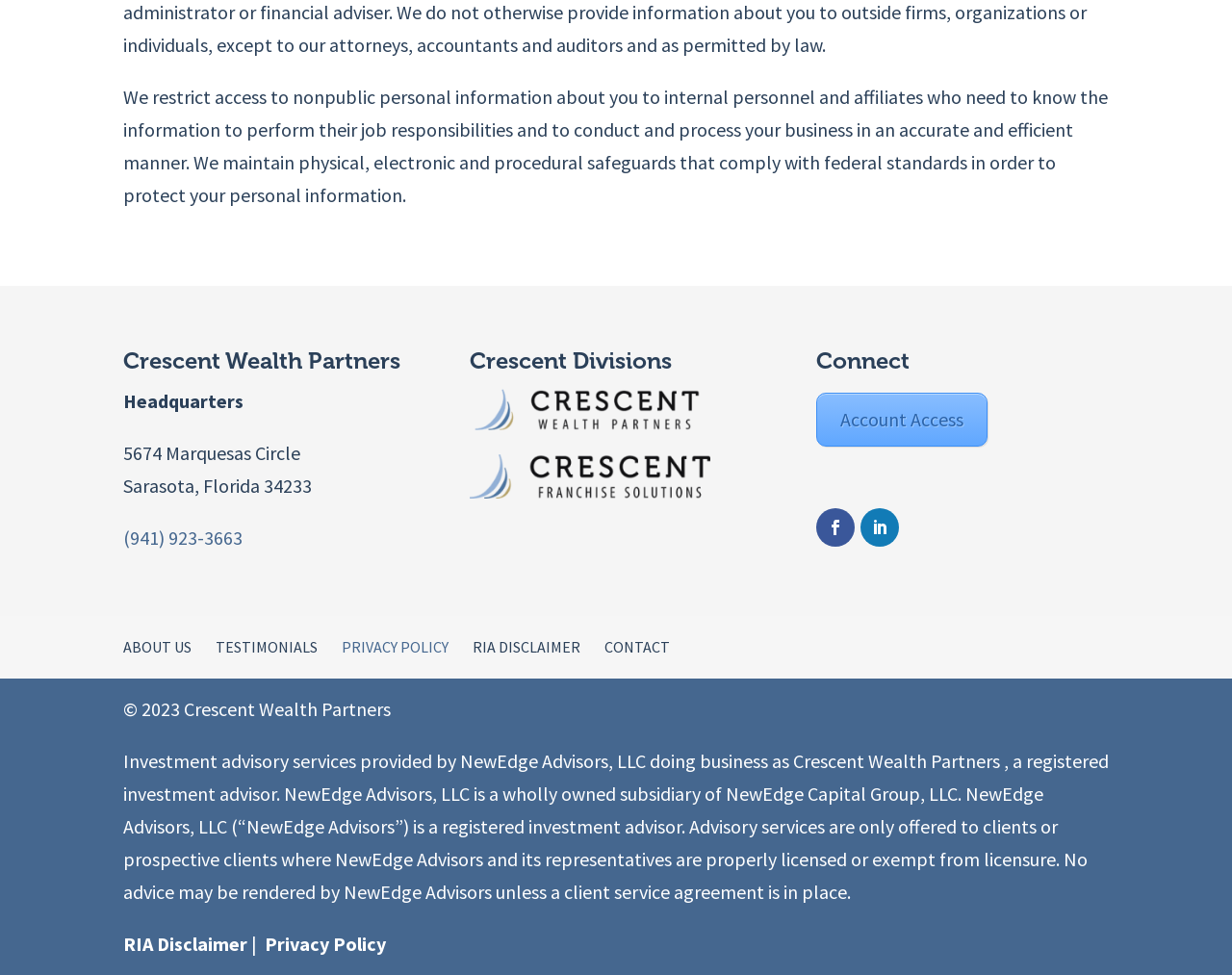Given the webpage screenshot, identify the bounding box of the UI element that matches this description: "Contact".

[0.491, 0.654, 0.544, 0.674]